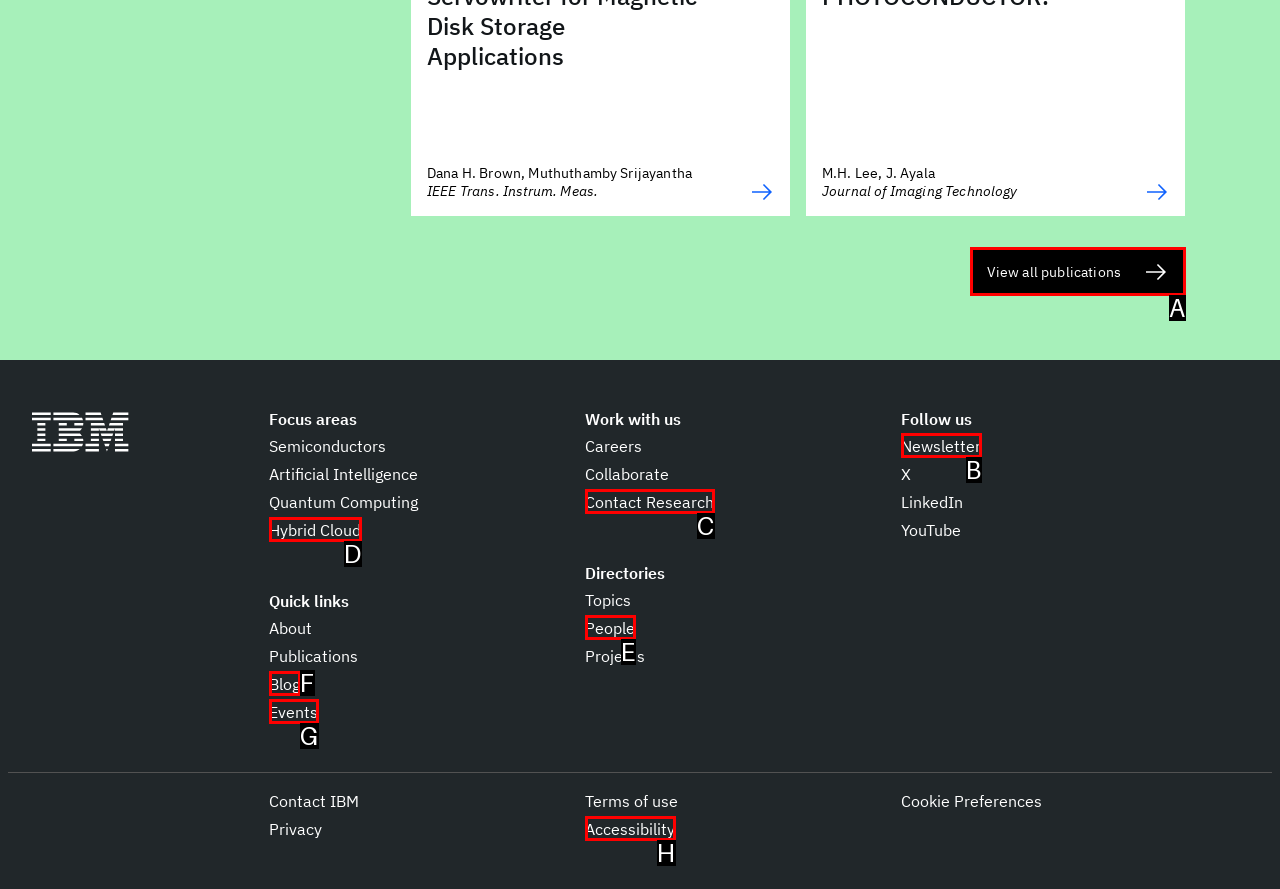Determine which option matches the element description: View all publications
Answer using the letter of the correct option.

A